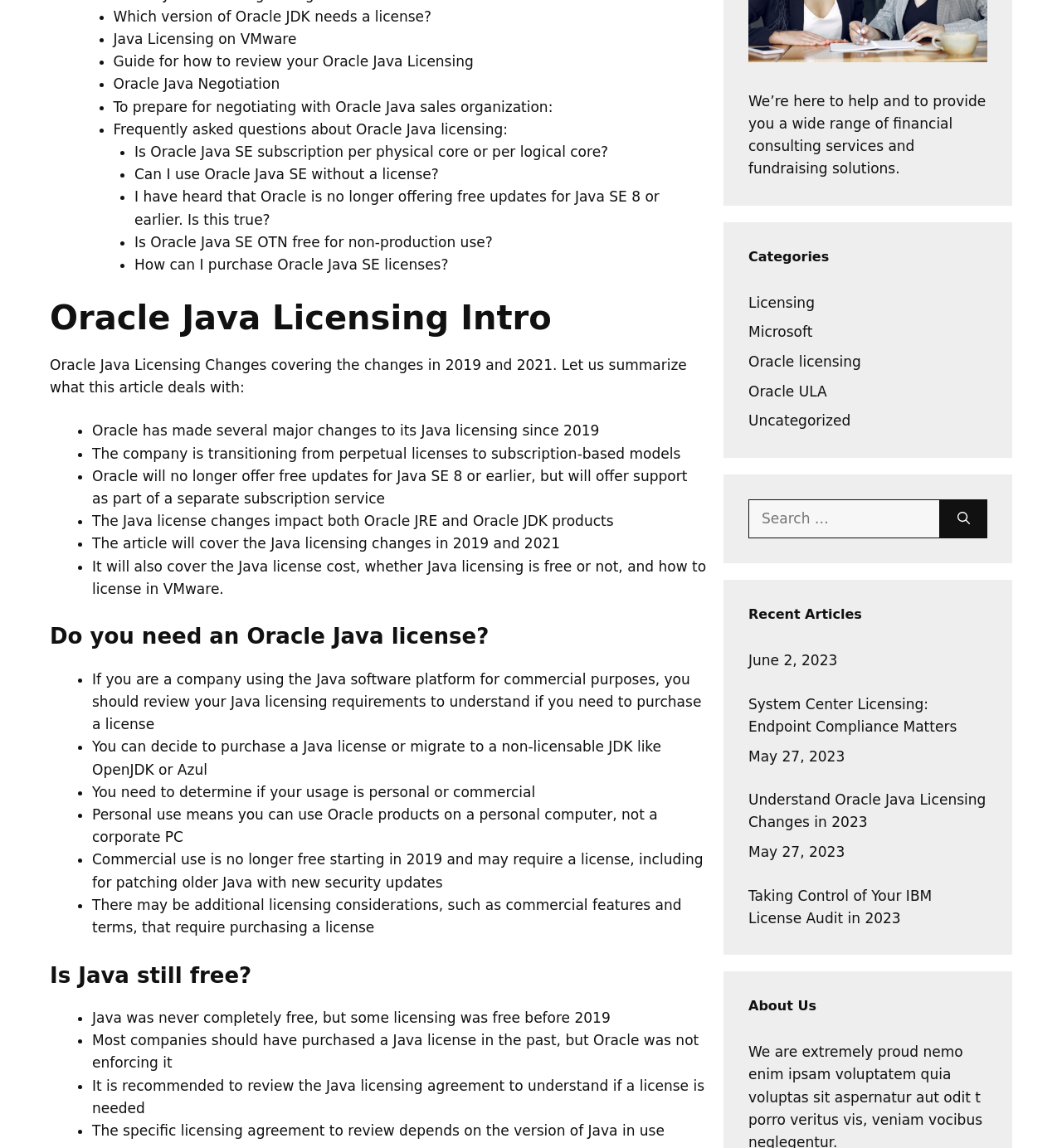Given the element description "parent_node: Search for: aria-label="Search"", identify the bounding box of the corresponding UI element.

[0.885, 0.435, 0.93, 0.469]